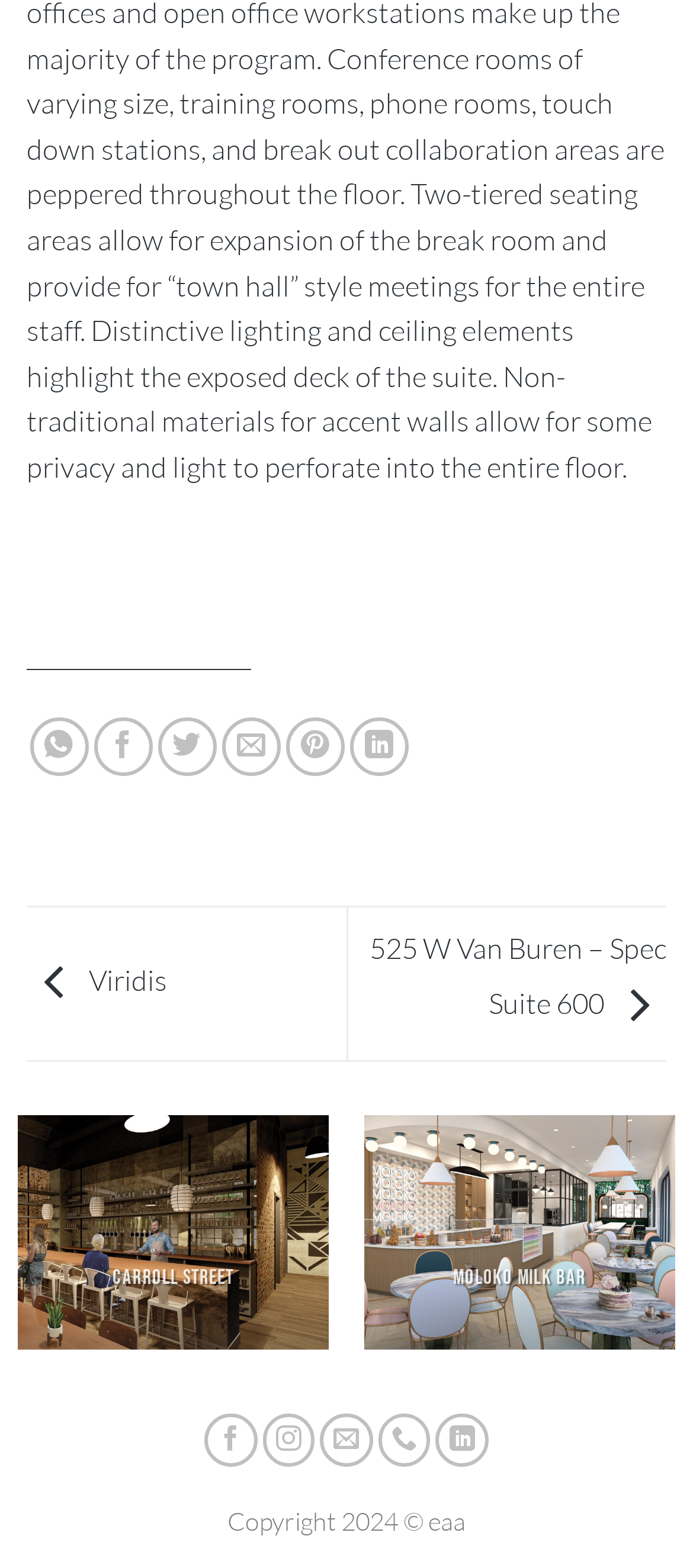What is the name of the second conceptual retail?
Provide a well-explained and detailed answer to the question.

I looked at the links under the conceptual retail section and found that the second one is 'dessert bar MOLOKO MILK BAR CONCEPTUAL, RETAIL', so the name of the second conceptual retail is MOLOKO MILK BAR.